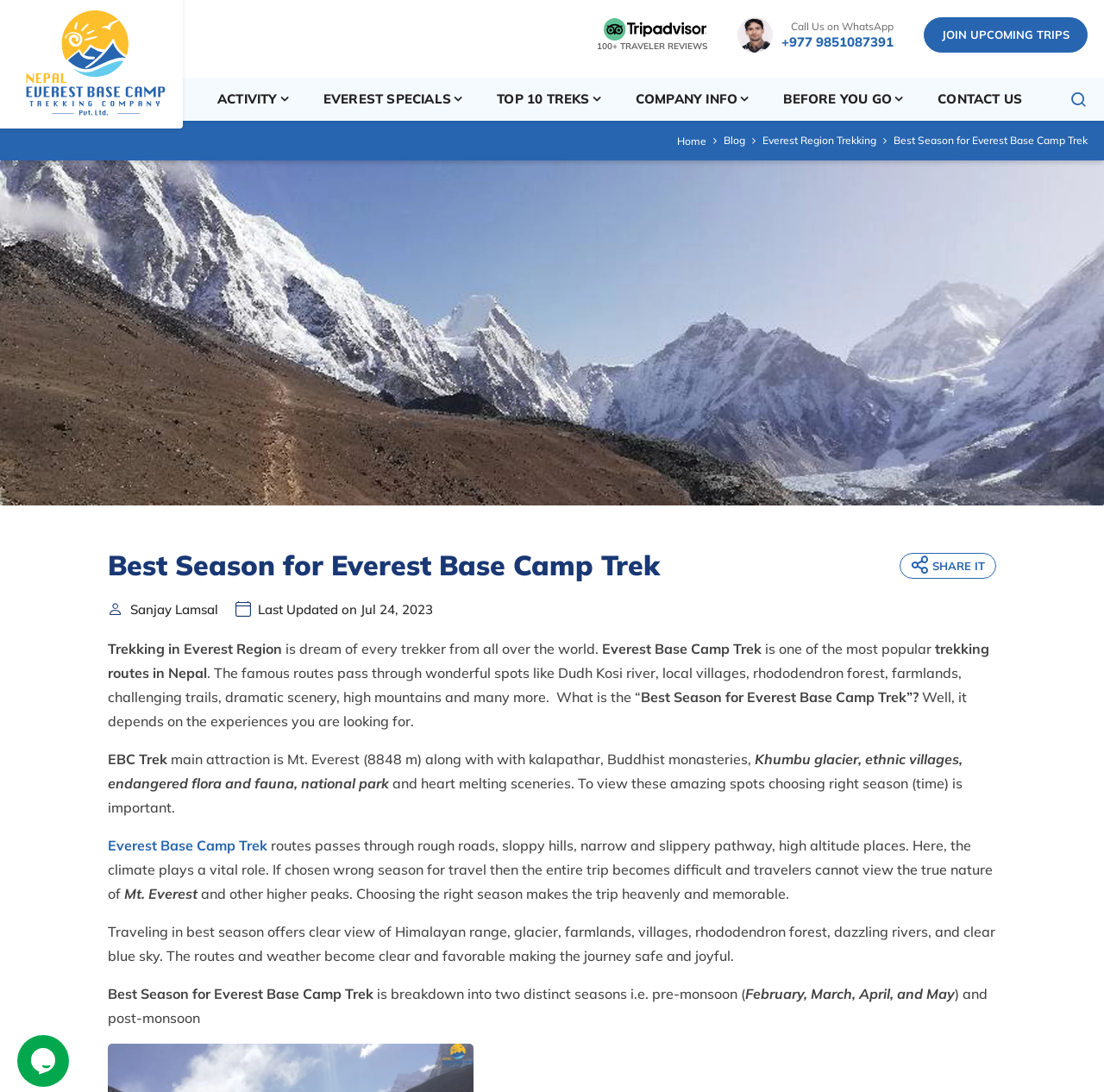Can you specify the bounding box coordinates for the region that should be clicked to fulfill this instruction: "Share the article".

[0.815, 0.506, 0.902, 0.53]